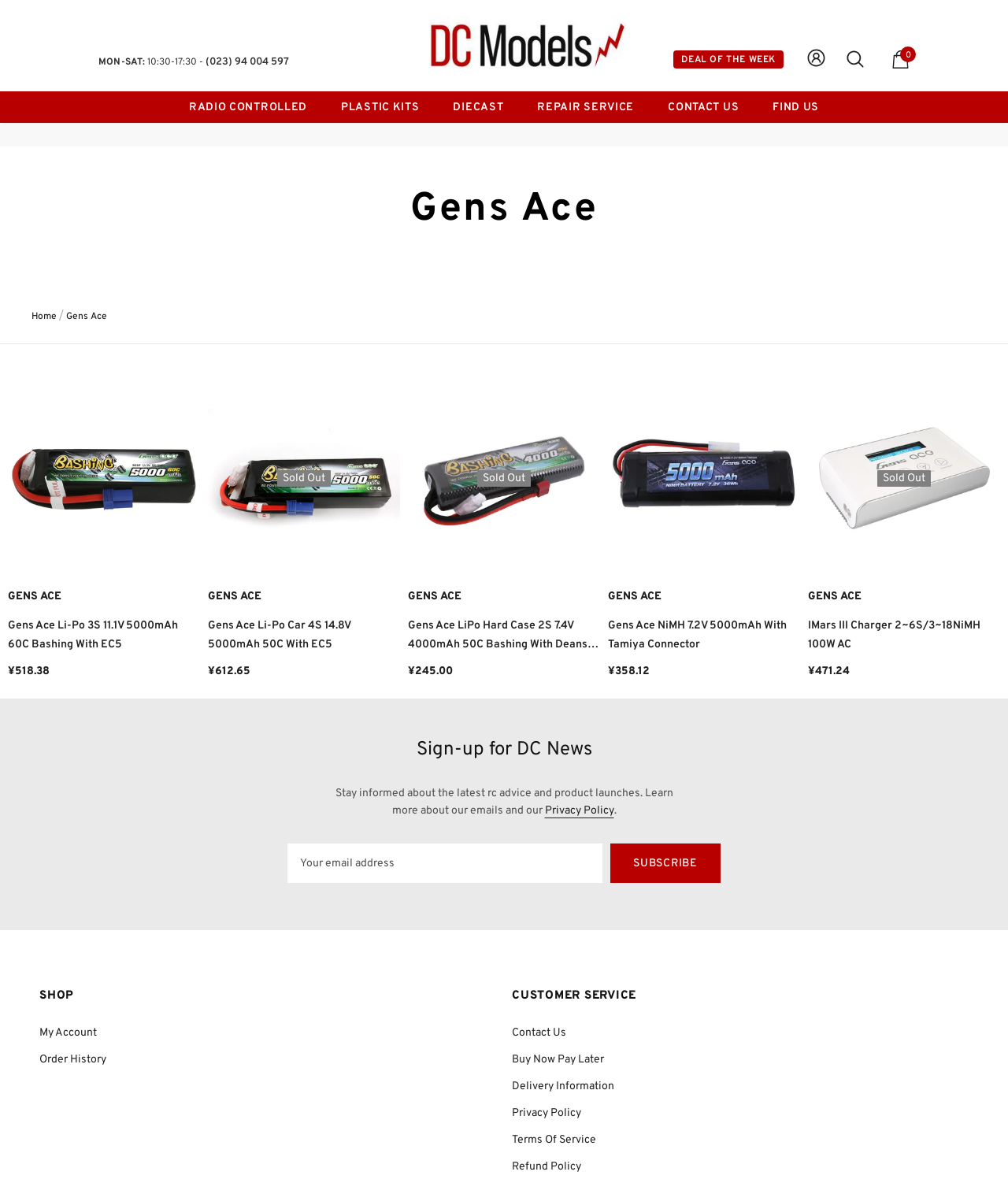Please identify the bounding box coordinates of the element I should click to complete this instruction: 'Click the 'Search Icon''. The coordinates should be given as four float numbers between 0 and 1, like this: [left, top, right, bottom].

[0.832, 0.038, 0.865, 0.061]